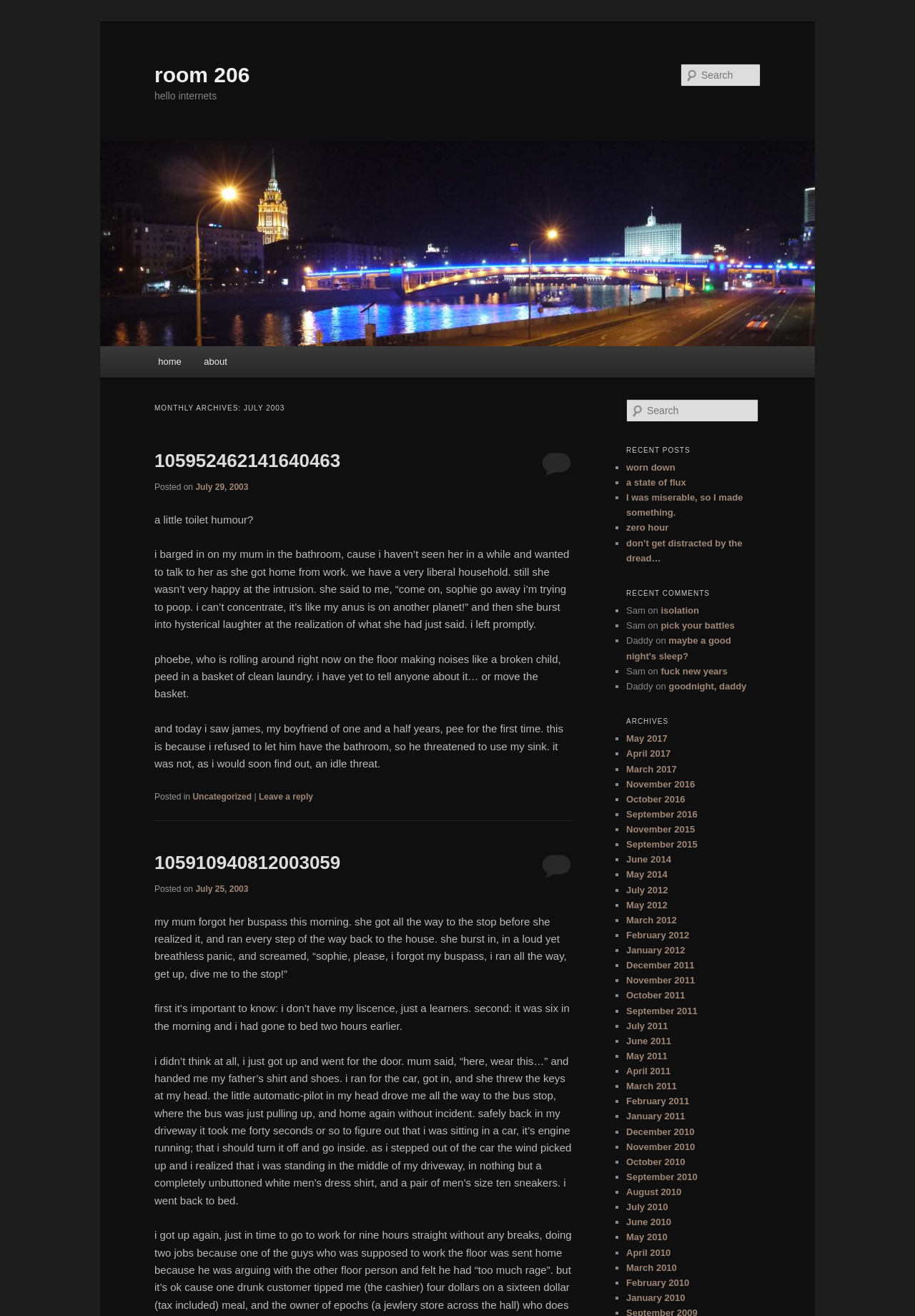Provide a one-word or short-phrase response to the question:
What is the purpose of the textbox?

Search